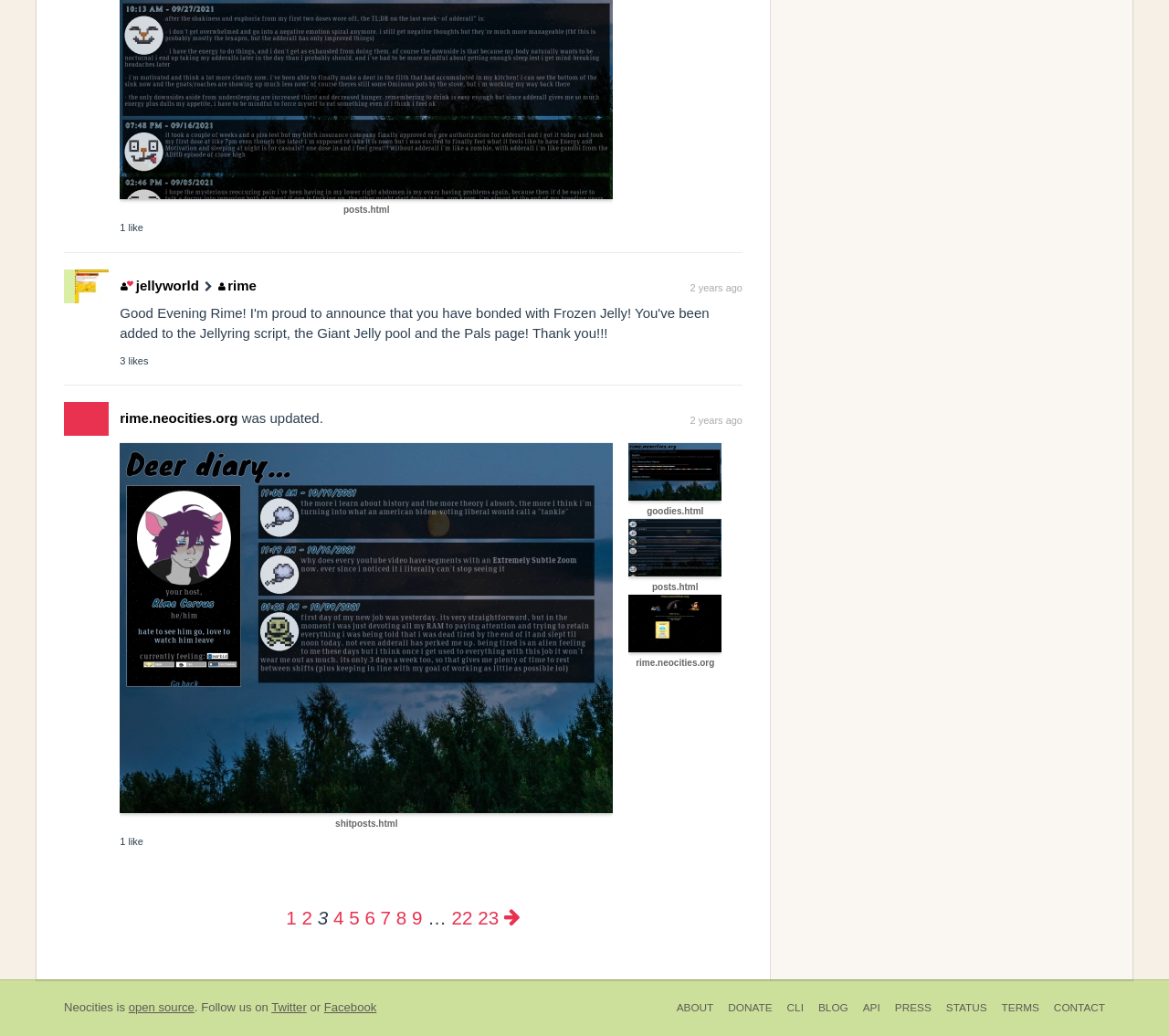Locate the bounding box coordinates of the segment that needs to be clicked to meet this instruction: "Check out the TOURS page".

None